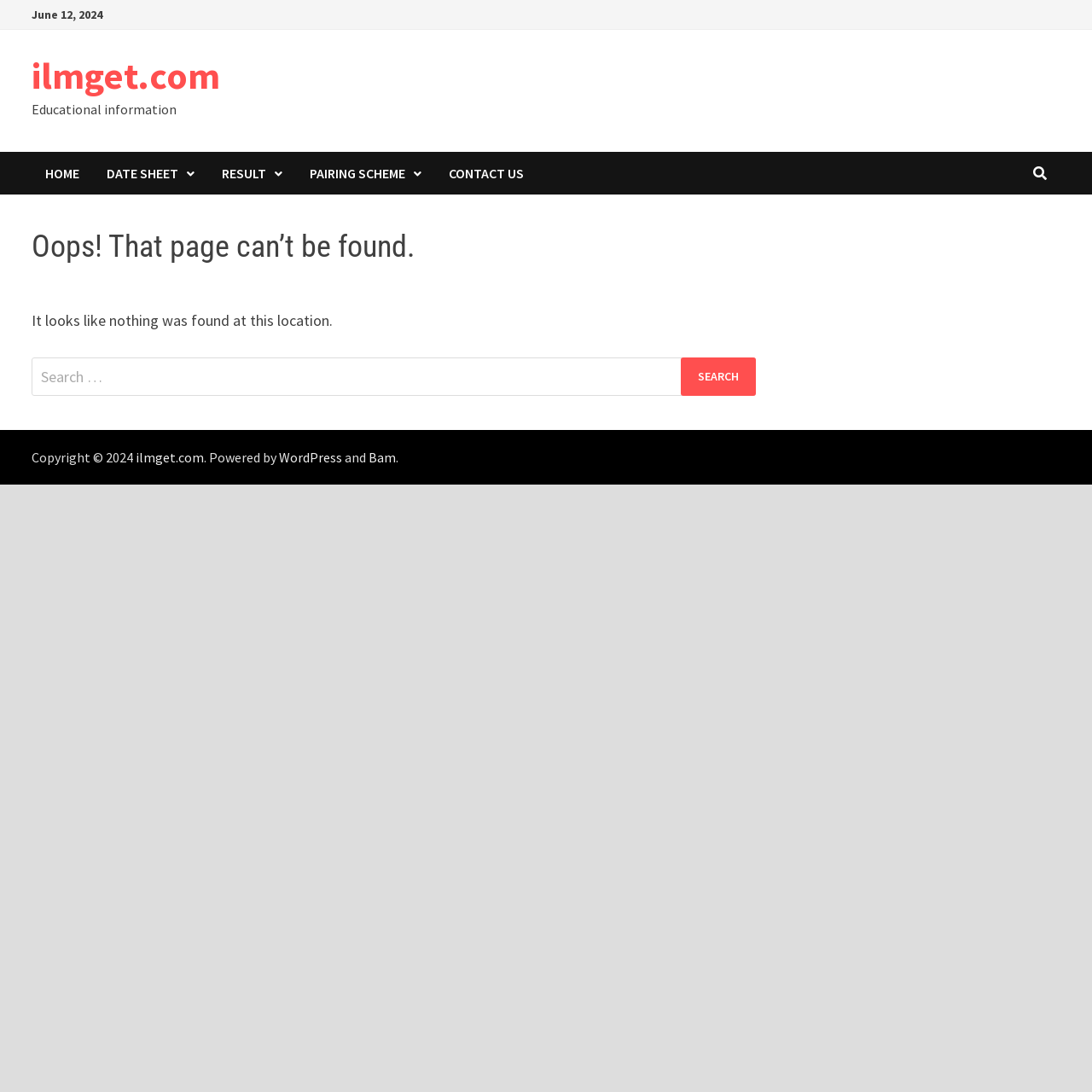Generate the title text from the webpage.

Oops! That page can’t be found.